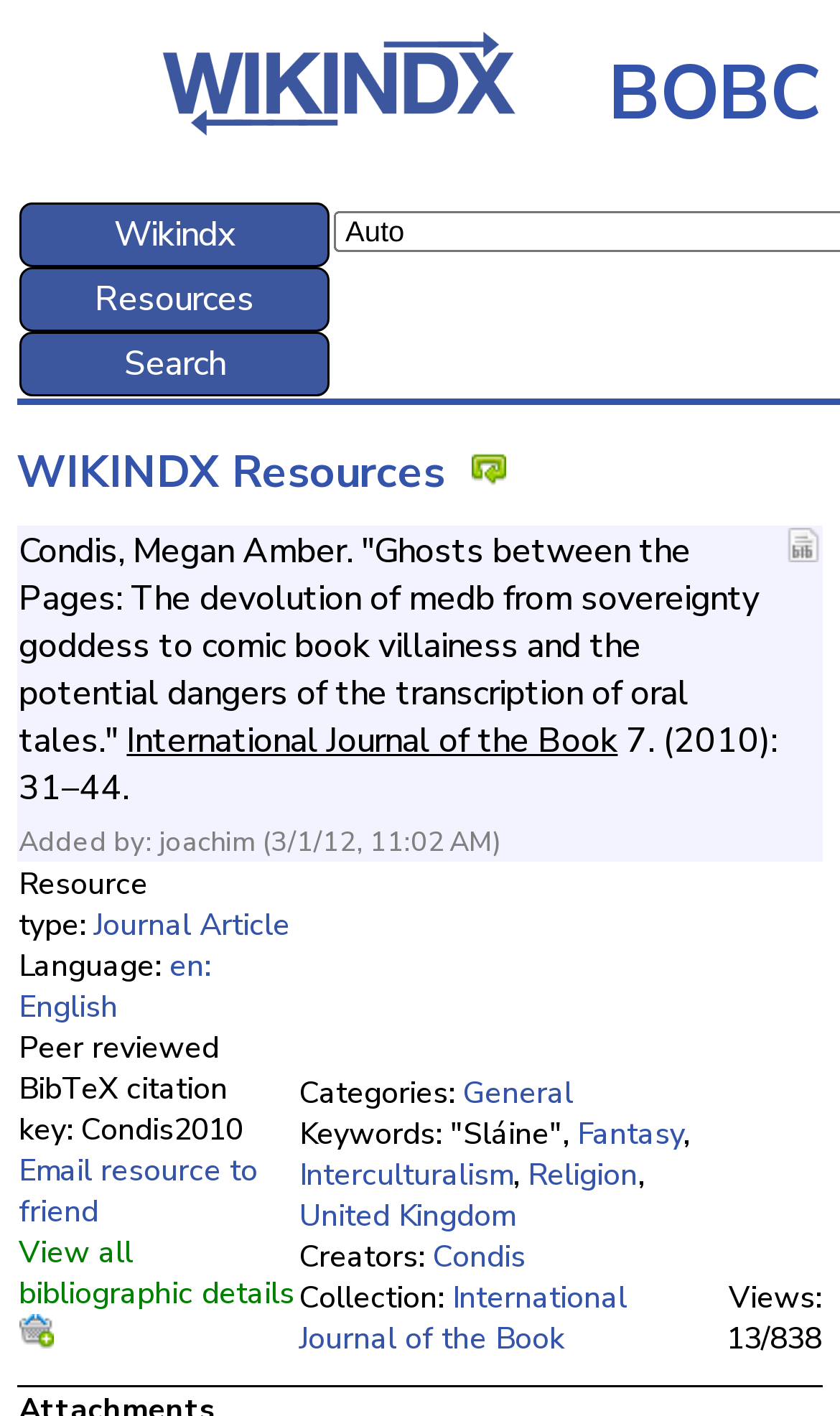Please determine the bounding box coordinates of the element to click on in order to accomplish the following task: "View the 'BOBC' heading". Ensure the coordinates are four float numbers ranging from 0 to 1, i.e., [left, top, right, bottom].

[0.66, 0.028, 0.977, 0.086]